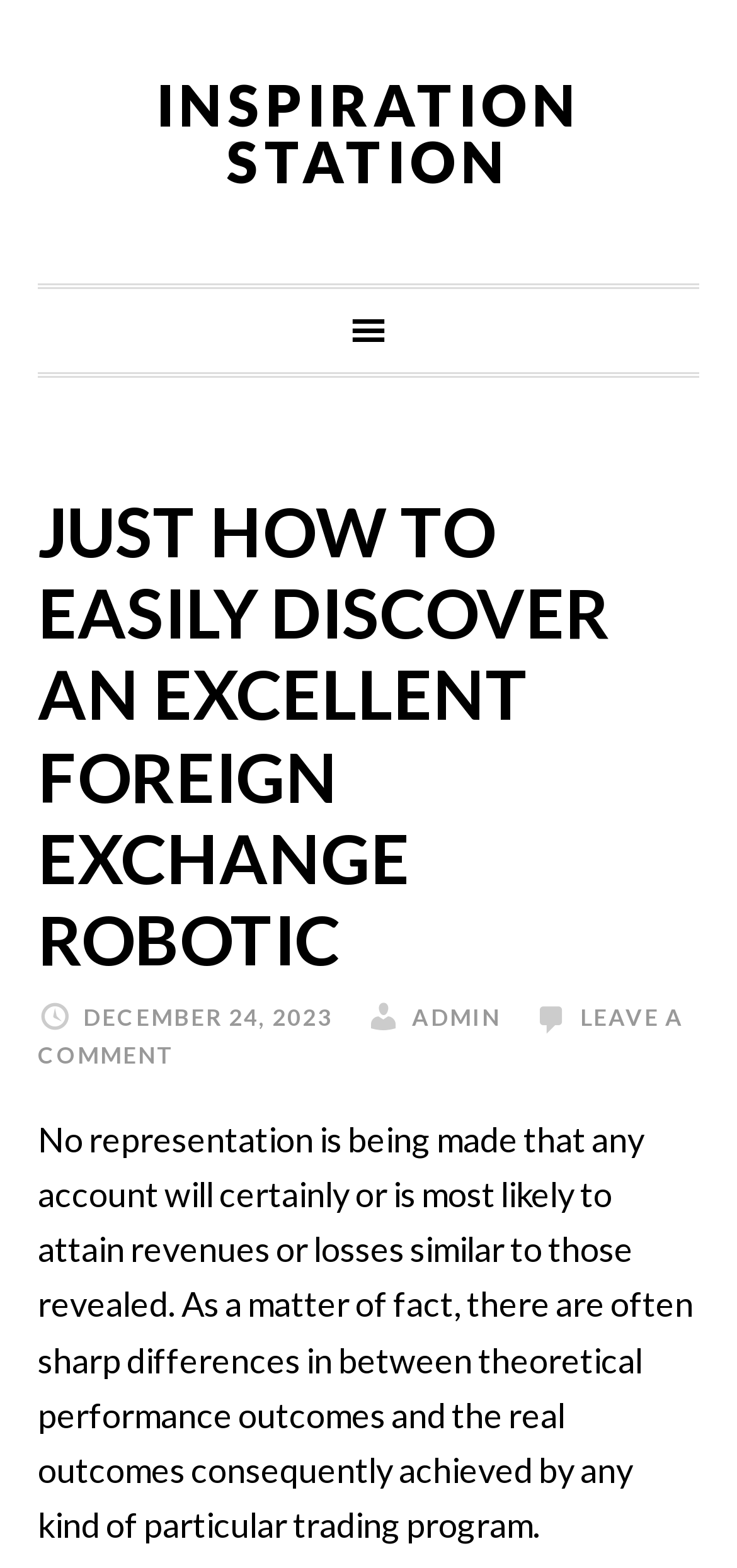Elaborate on the webpage's design and content in a detailed caption.

The webpage is titled "Just How To Easily Discover An Excellent Foreign Exchange Robotic - Inspiration Station". At the top-left corner, there is a link to "INSPIRATION STATION". Below this, a main navigation section is located, spanning almost the entire width of the page. 

Within the navigation section, a large header takes up most of the space, containing the title "JUST HOW TO EASILY DISCOVER AN EXCELLENT FOREIGN EXCHANGE ROBOTIC" in a prominent position. To the right of the title, there is a time element displaying the date "DECEMBER 24, 2023". 

Two links, "ADMIN" and "LEAVE A COMMENT", are positioned below the title, with "ADMIN" on the right side and "LEAVE A COMMENT" on the left side.